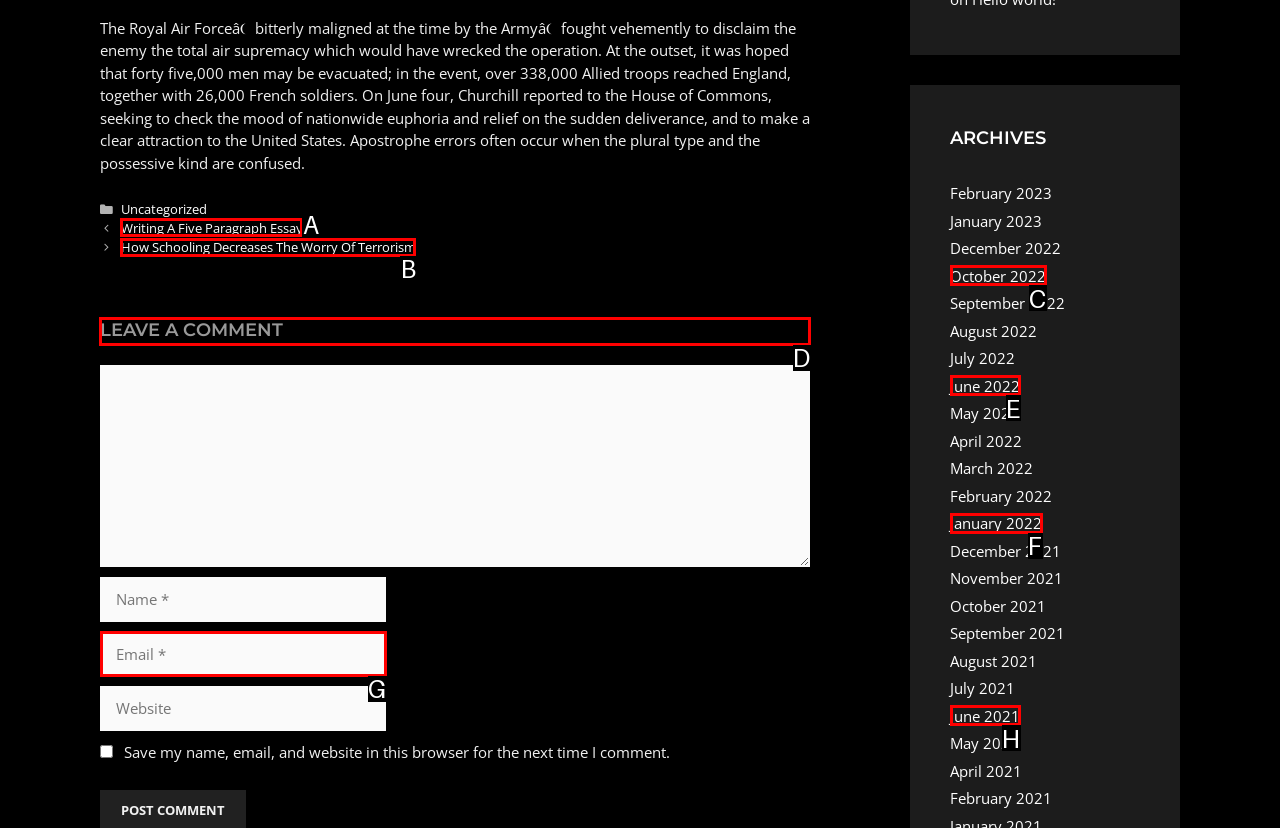Tell me which one HTML element I should click to complete the following task: Leave a comment Answer with the option's letter from the given choices directly.

D